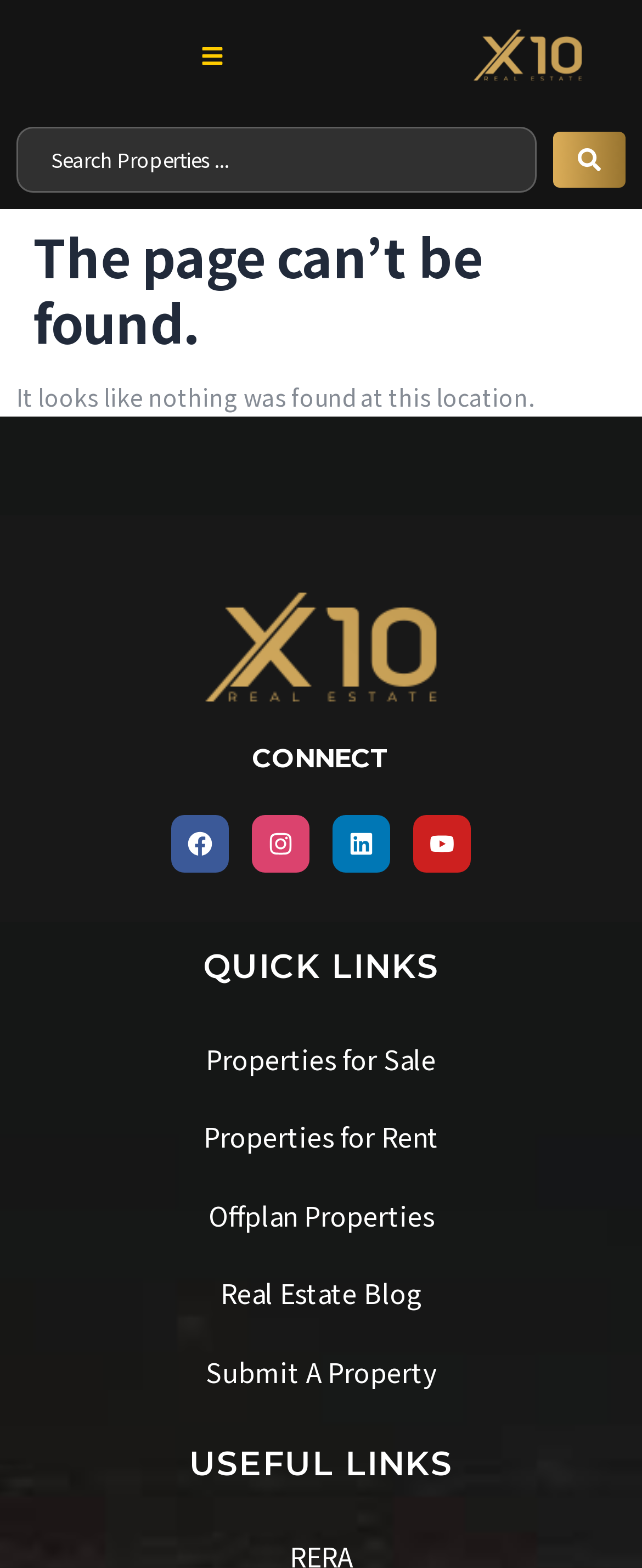Please provide a detailed answer to the question below based on the screenshot: 
What is the last useful link available?

The useful links section is located at the bottom of the webpage, and the last link available in this section is 'USEFUL LINKS', which is a heading.